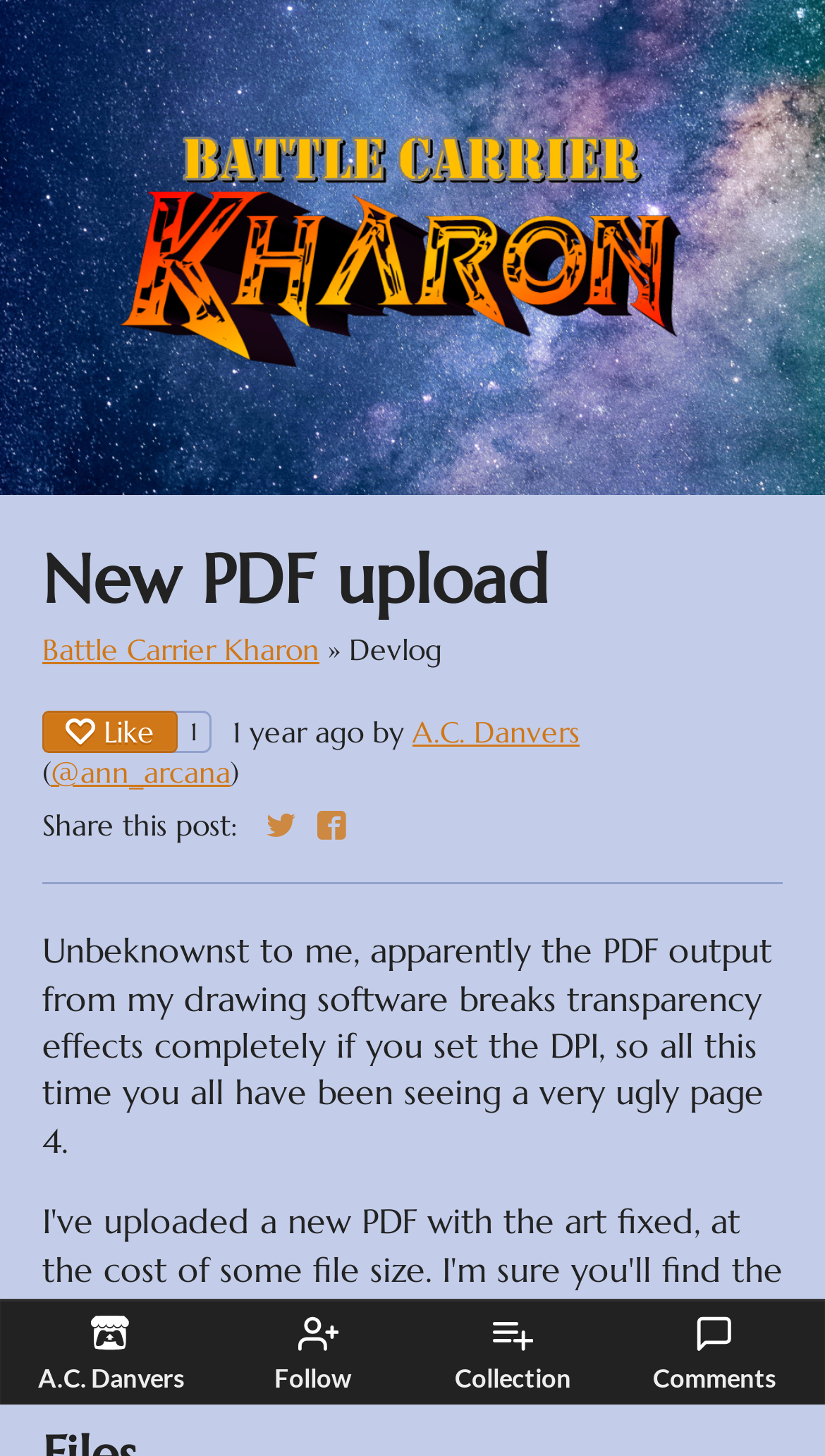Find the bounding box coordinates of the clickable area that will achieve the following instruction: "View comments".

[0.778, 0.896, 0.953, 0.957]